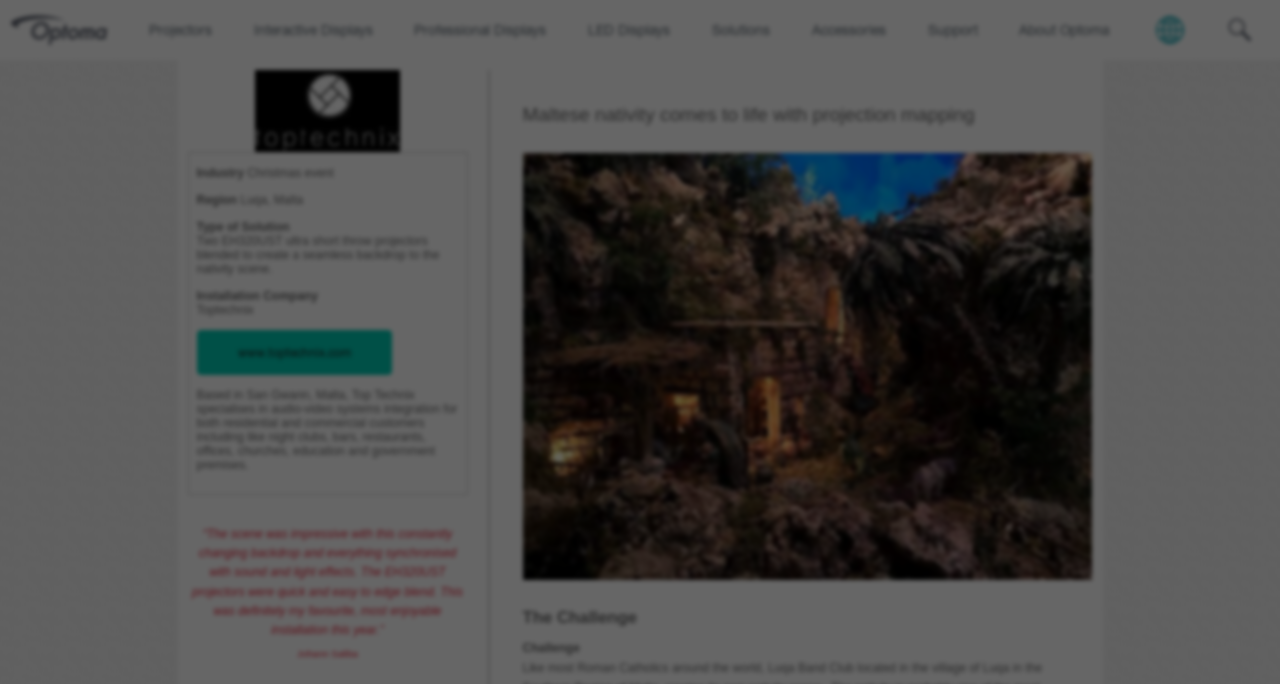Find and provide the bounding box coordinates for the UI element described with: "LED Displays".

[0.452, 0.0, 0.531, 0.088]